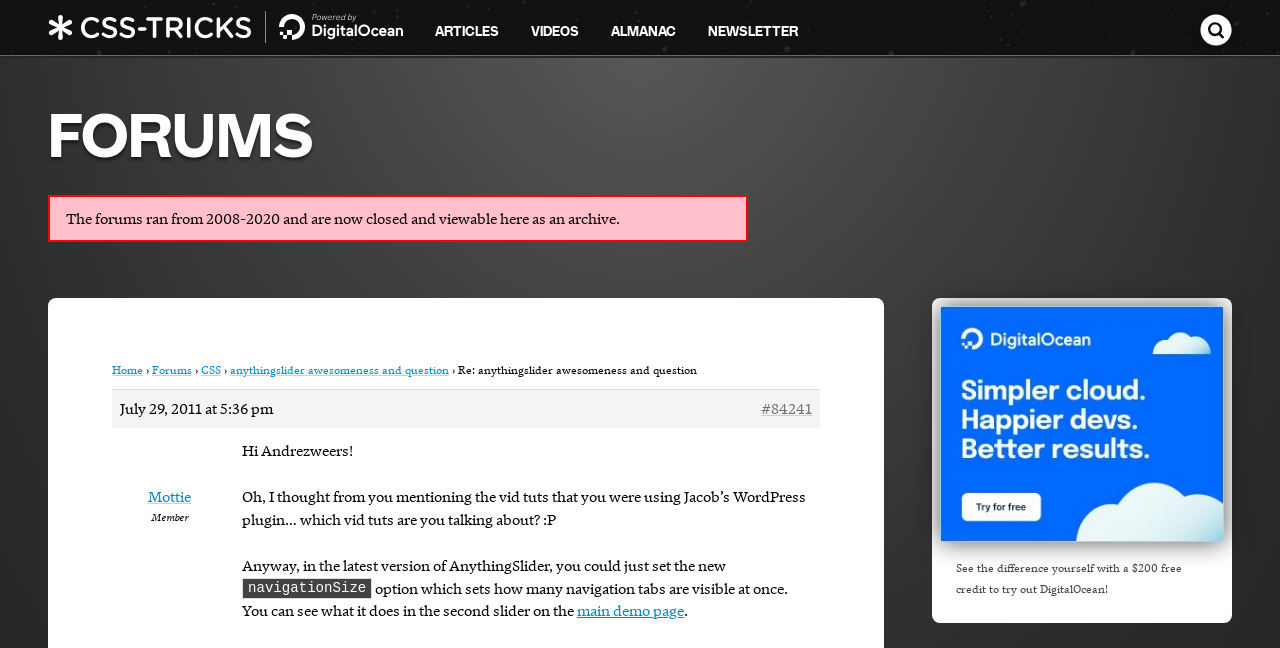Predict the bounding box coordinates for the UI element described as: "anythingslider awesomeness and question". The coordinates should be four float numbers between 0 and 1, presented as [left, top, right, bottom].

[0.18, 0.558, 0.351, 0.582]